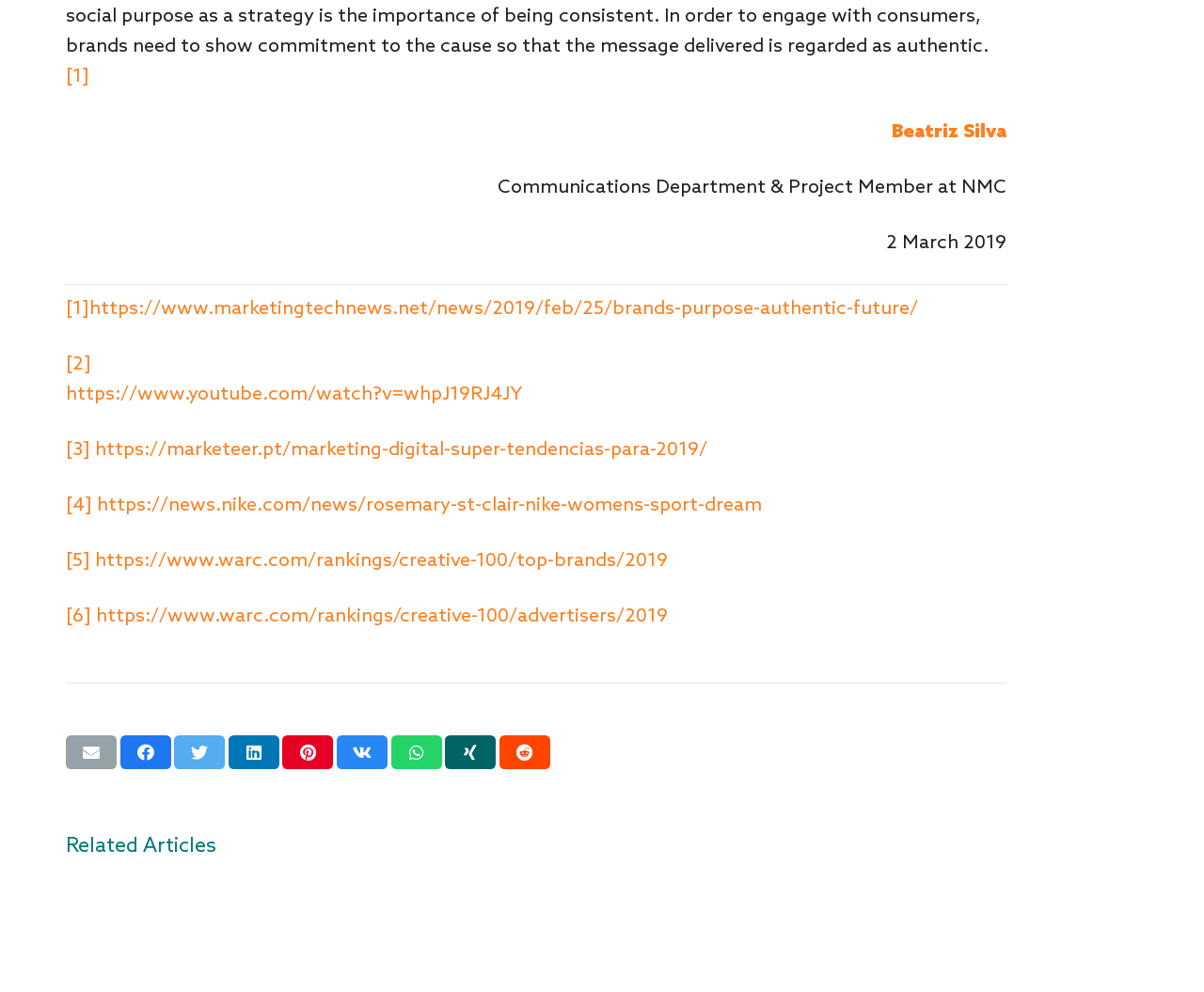Locate the bounding box coordinates of the area to click to fulfill this instruction: "View related articles". The bounding box should be presented as four float numbers between 0 and 1, in the order [left, top, right, bottom].

[0.055, 0.842, 0.836, 0.867]